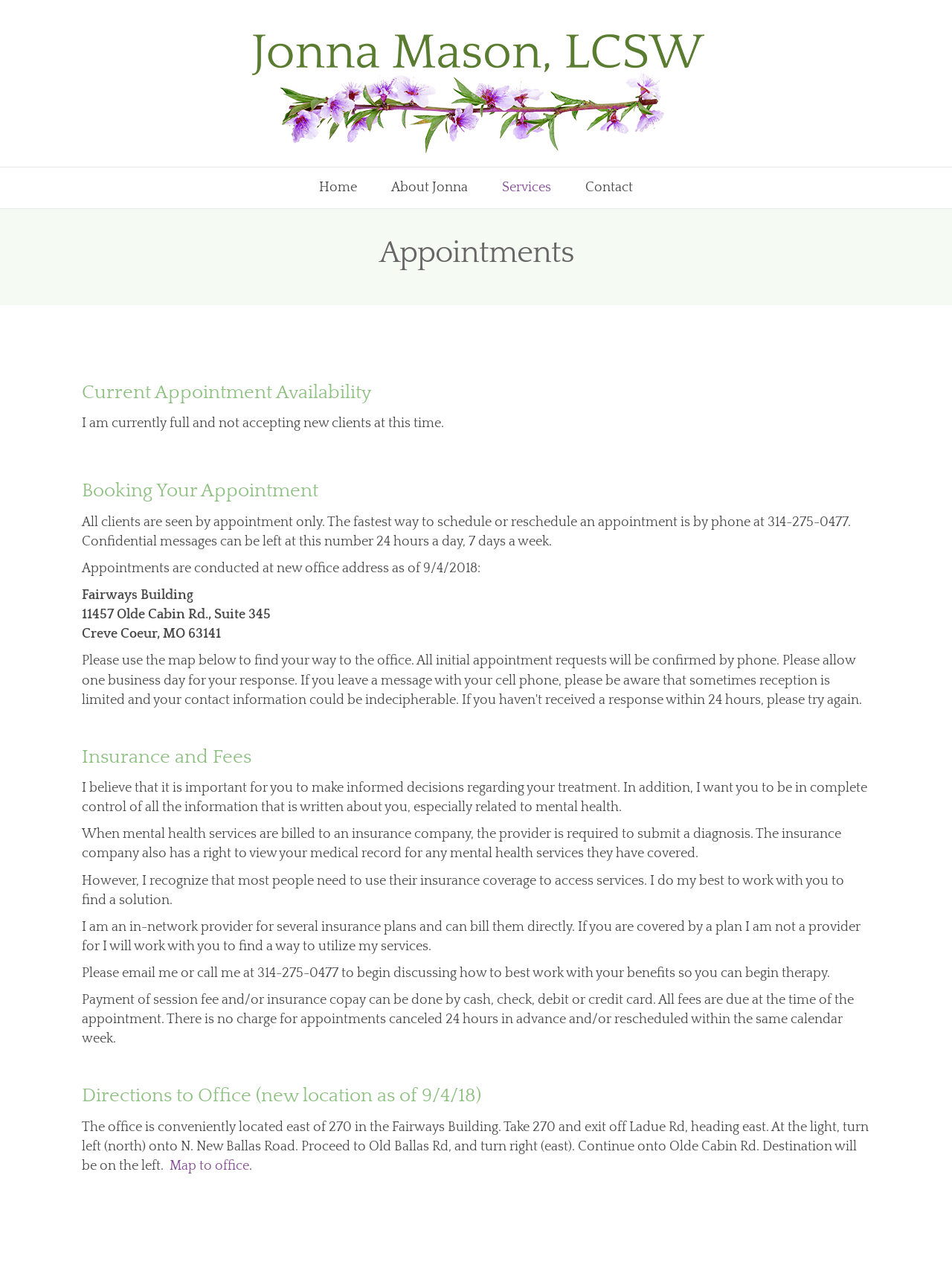Describe every aspect of the webpage comprehensively.

The webpage is about appointments and services offered by Jonna Mason LCSW. At the top, there is a logo and a link to the homepage, accompanied by a navigation menu with links to "Home", "About Jonna", "Services", and "Contact". 

Below the navigation menu, there is a heading "Appointments" followed by a subheading "Current Appointment Availability" which states that the therapist is currently full and not accepting new clients. 

Next, there is a section "Booking Your Appointment" which explains that all clients are seen by appointment only and provides a phone number to schedule or reschedule an appointment. 

The page also displays the therapist's office address, which is located in the Fairways Building, and provides directions to the office. 

Further down, there is a section "Insurance and Fees" which discusses the importance of informed decisions regarding treatment and the implications of billing insurance companies. The therapist explains that they are an in-network provider for several insurance plans and can work with clients to find a solution. 

The page also outlines the payment policies, including the accepted payment methods and the cancellation policy. Finally, there is a link to a map to the office location.